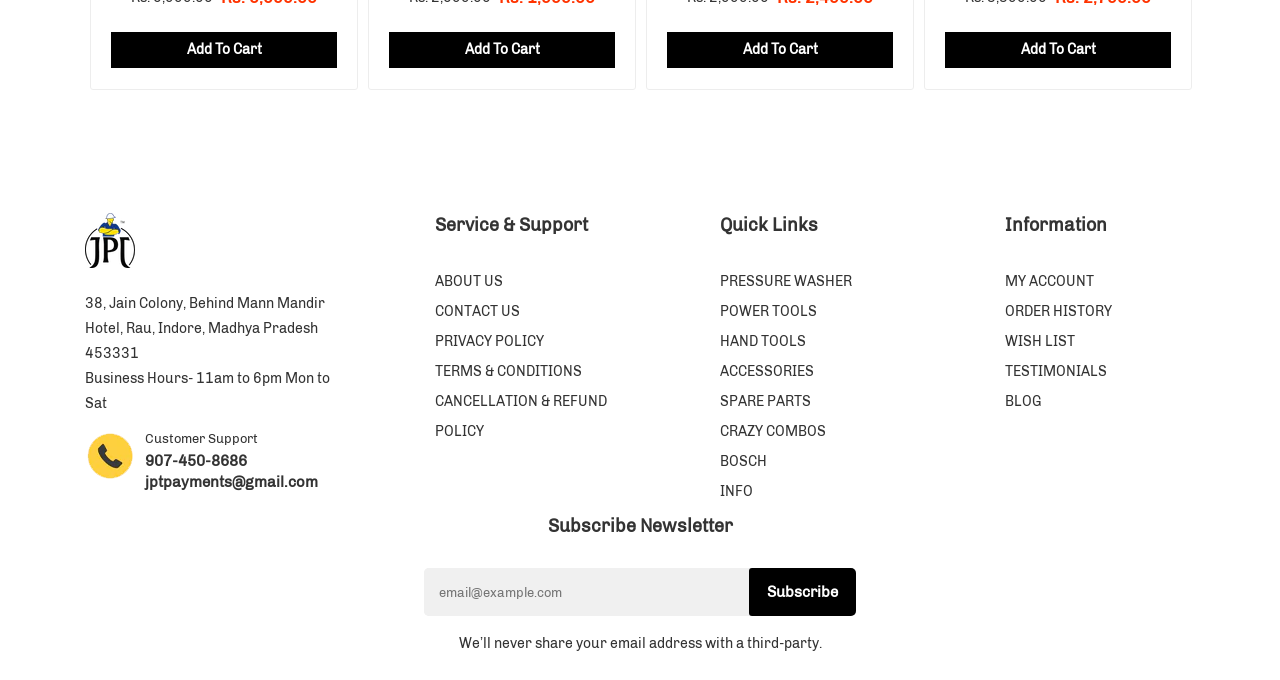What is the email address format for subscribing to the newsletter?
Refer to the image and give a detailed response to the question.

I found the email address format for subscribing to the newsletter by looking at the textbox element with the placeholder text 'email@example.com' which is located at the coordinates [0.331, 0.835, 0.669, 0.906].